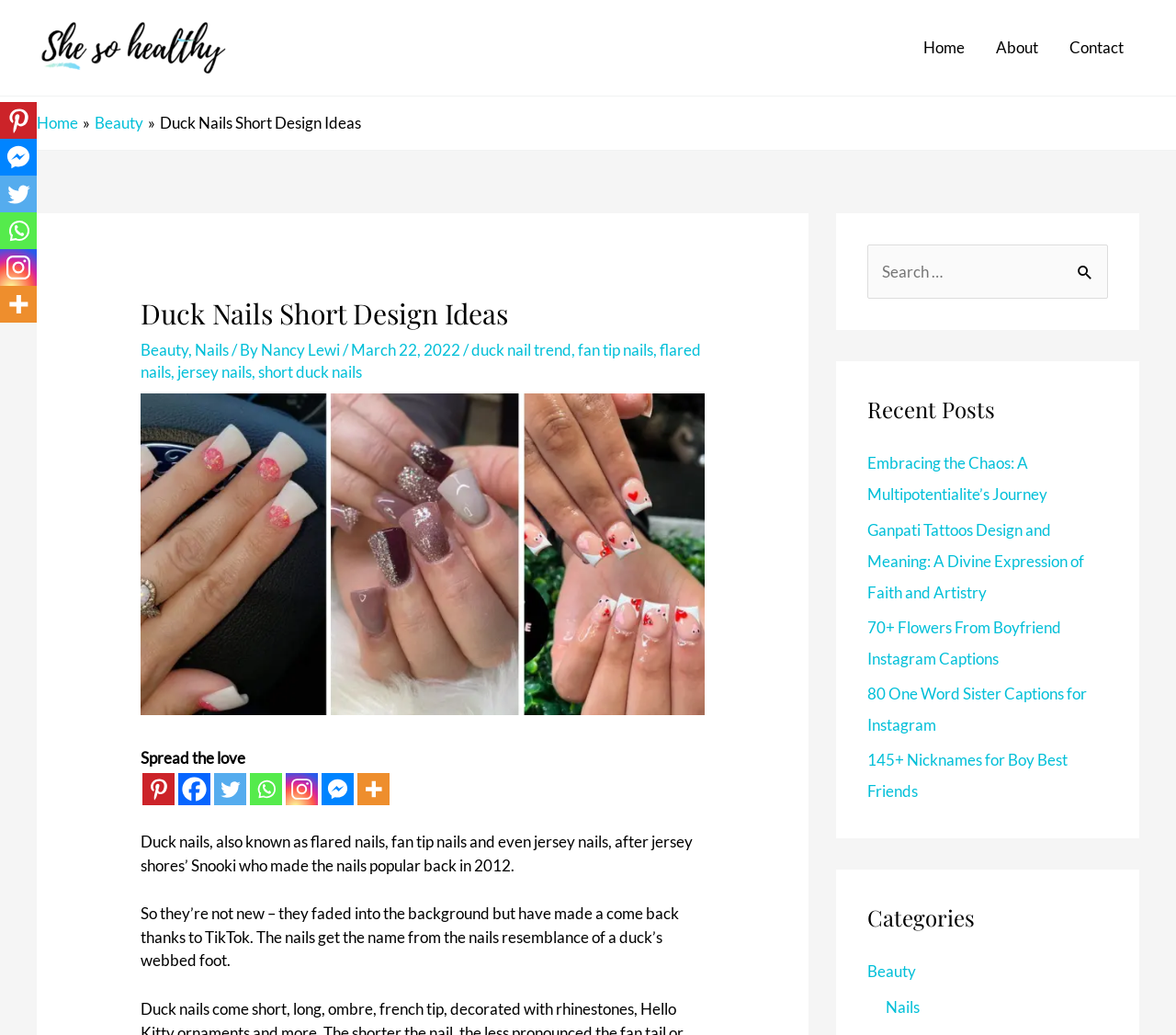Determine the bounding box coordinates for the UI element described. Format the coordinates as (top-left x, top-left y, bottom-right x, bottom-right y) and ensure all values are between 0 and 1. Element description: aria-label="Facebook Messenger"

[0.274, 0.747, 0.301, 0.778]